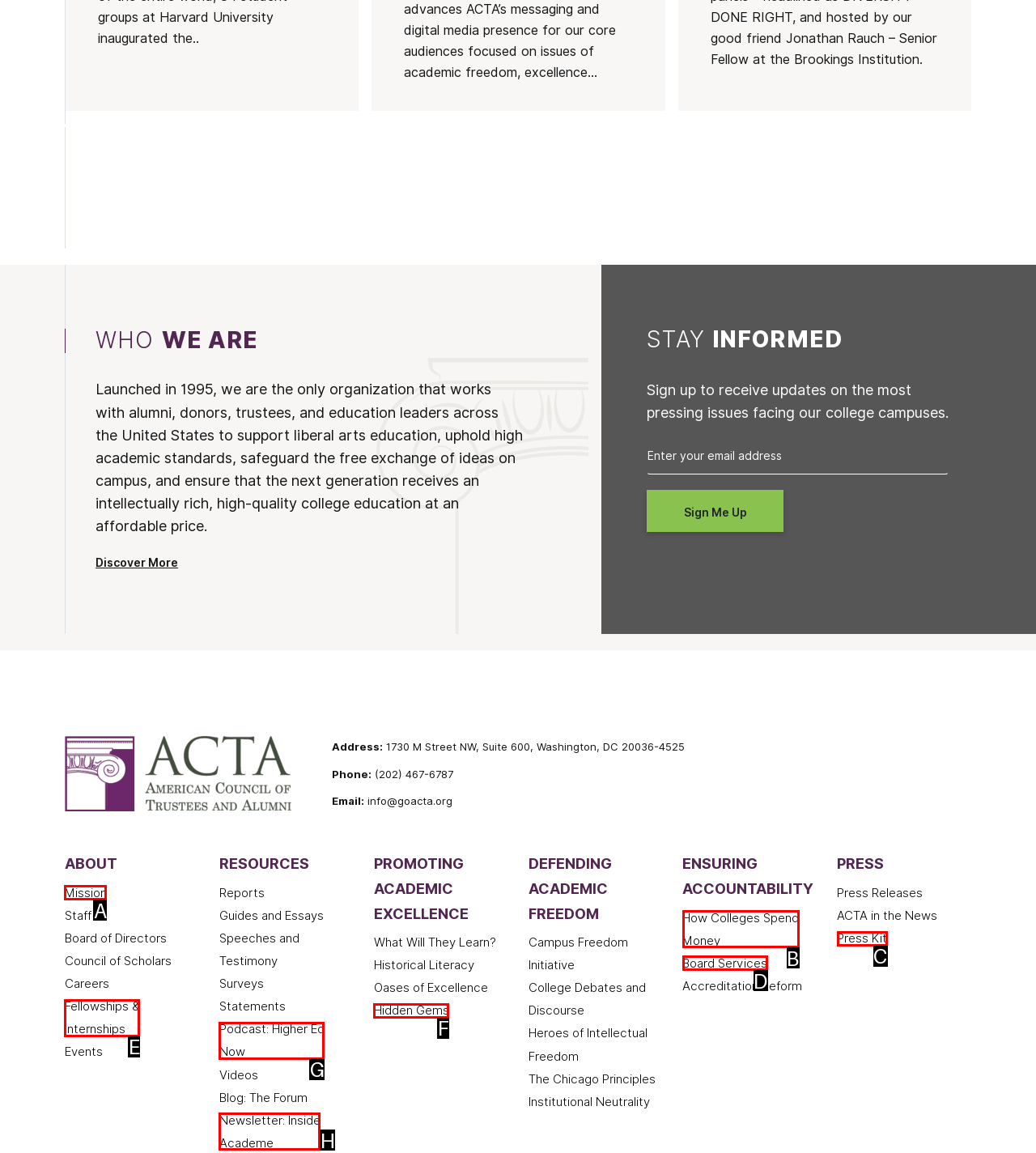Given the description: Press Kit, pick the option that matches best and answer with the corresponding letter directly.

C